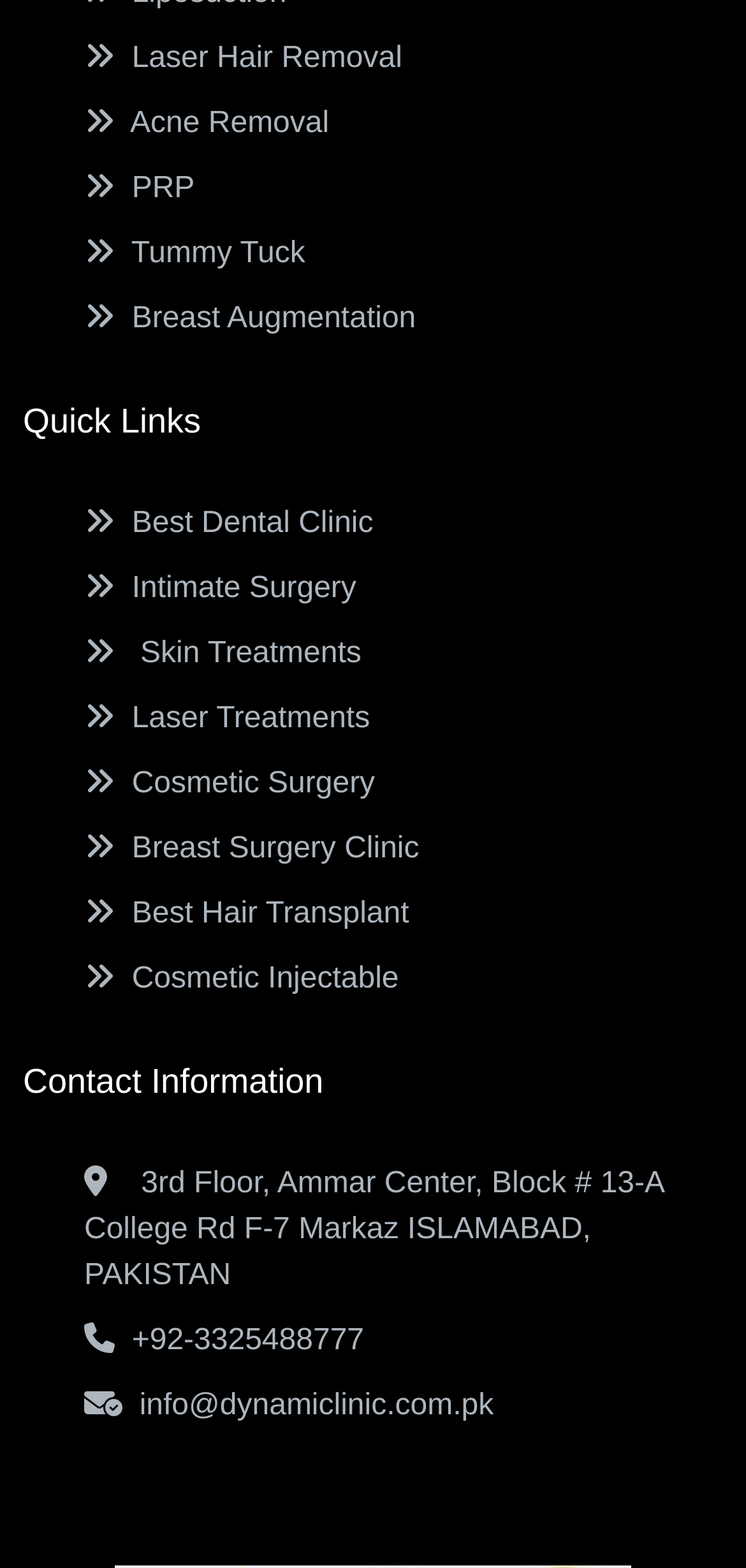Can you pinpoint the bounding box coordinates for the clickable element required for this instruction: "Click on Laser Hair Removal"? The coordinates should be four float numbers between 0 and 1, i.e., [left, top, right, bottom].

[0.113, 0.027, 0.539, 0.048]